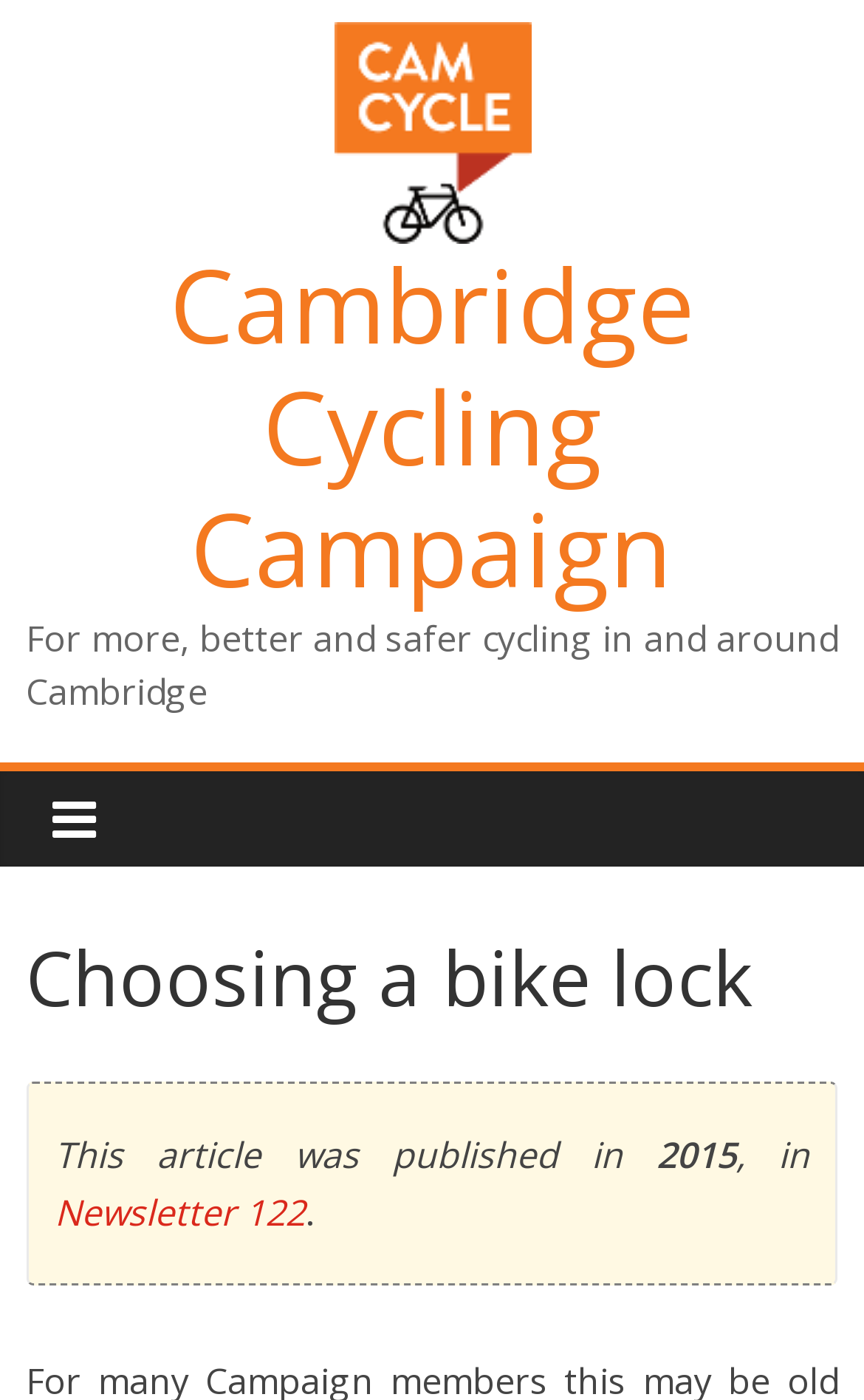In which year was the article published?
Answer the question in a detailed and comprehensive manner.

The year of publication can be found in a static text element in the middle of the webpage, which states '2015'.